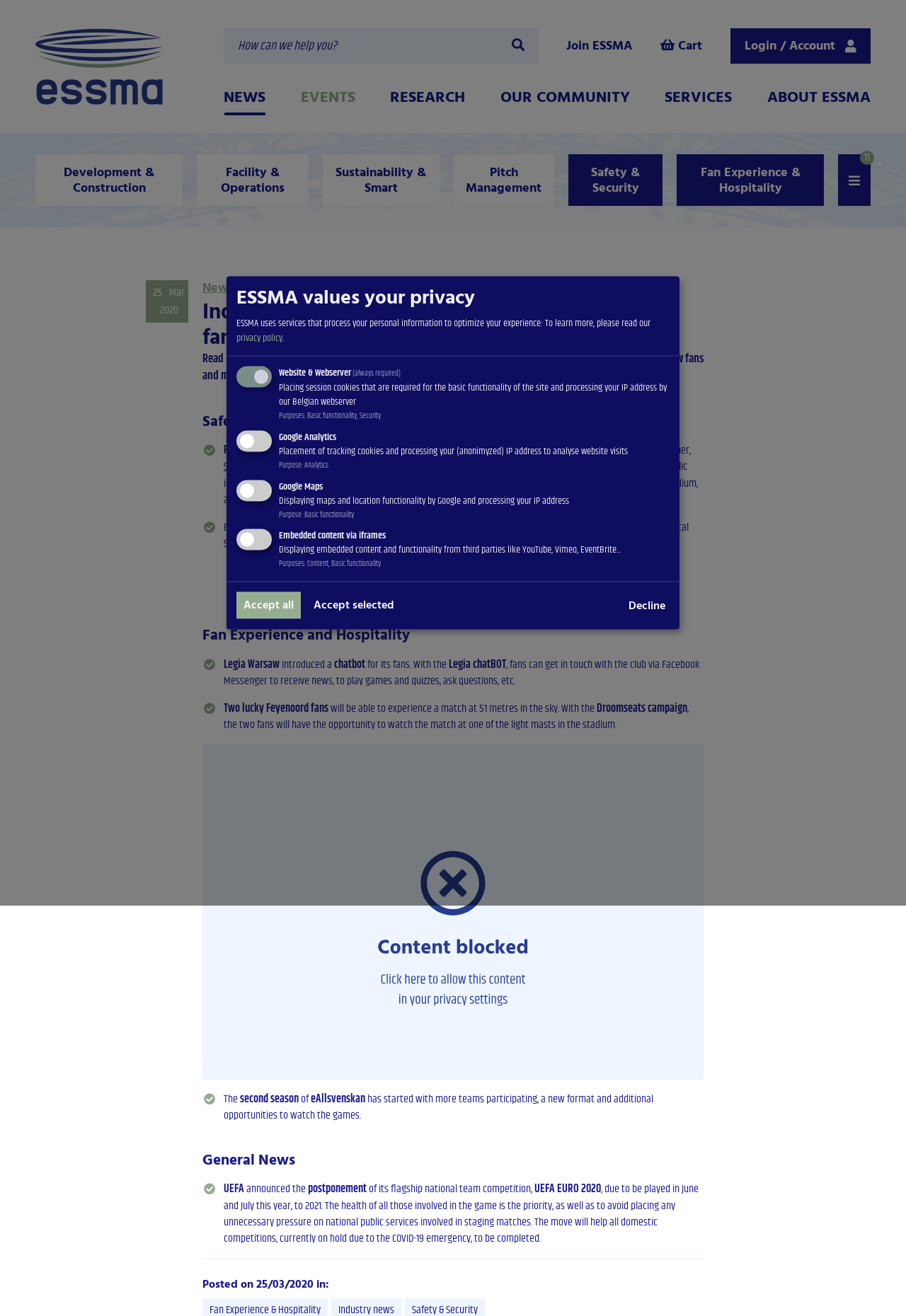Given the element description Facility & Operations, predict the bounding box coordinates for the UI element in the webpage screenshot. The format should be (top-left x, top-left y, bottom-right x, bottom-right y), and the values should be between 0 and 1.

[0.218, 0.117, 0.341, 0.157]